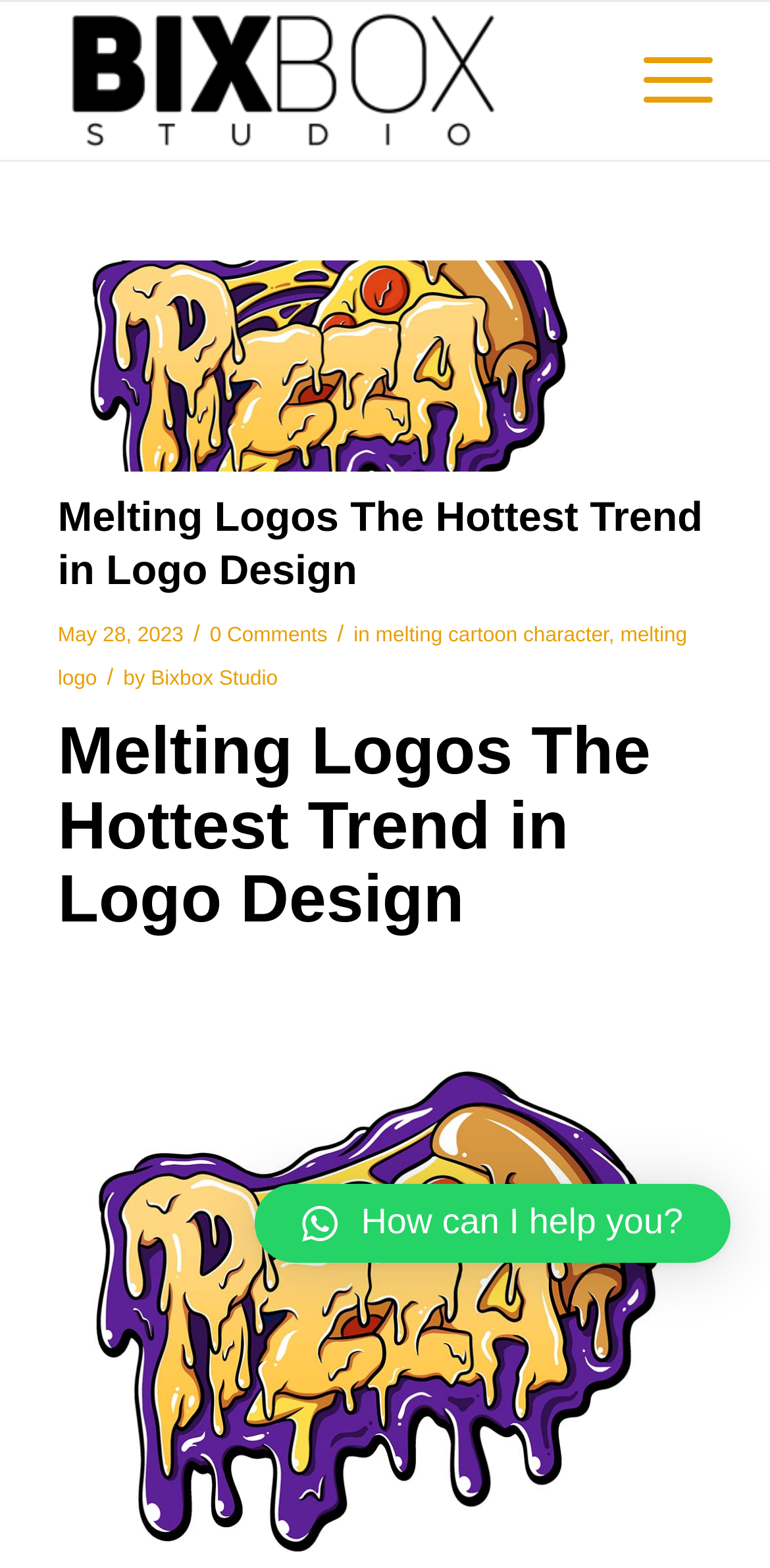Please give a succinct answer to the question in one word or phrase:
What is the name of the studio mentioned in the article?

Bixbox Studio